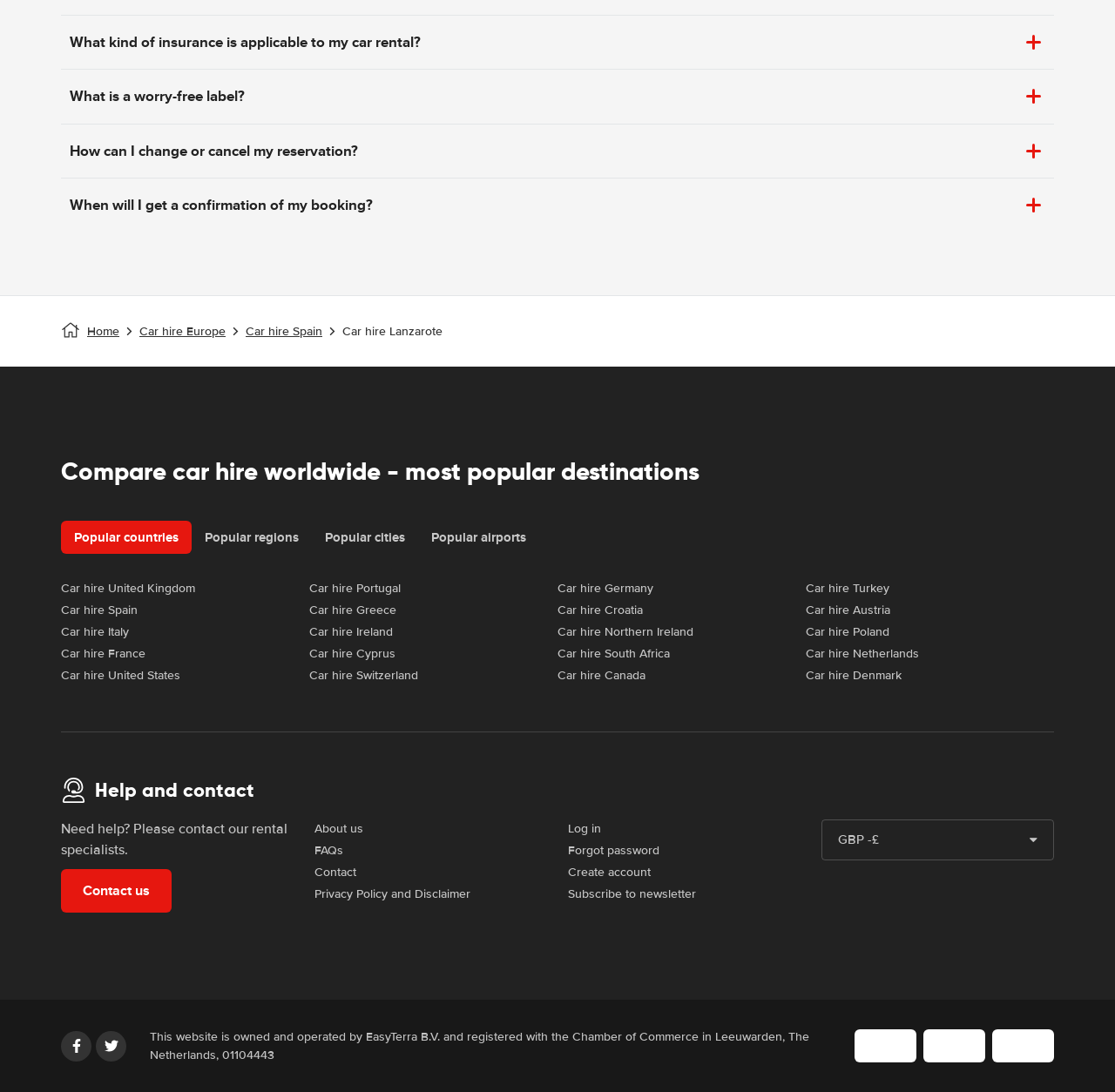Determine the bounding box coordinates for the clickable element required to fulfill the instruction: "Get help and contact". Provide the coordinates as four float numbers between 0 and 1, i.e., [left, top, right, bottom].

[0.085, 0.712, 0.228, 0.734]